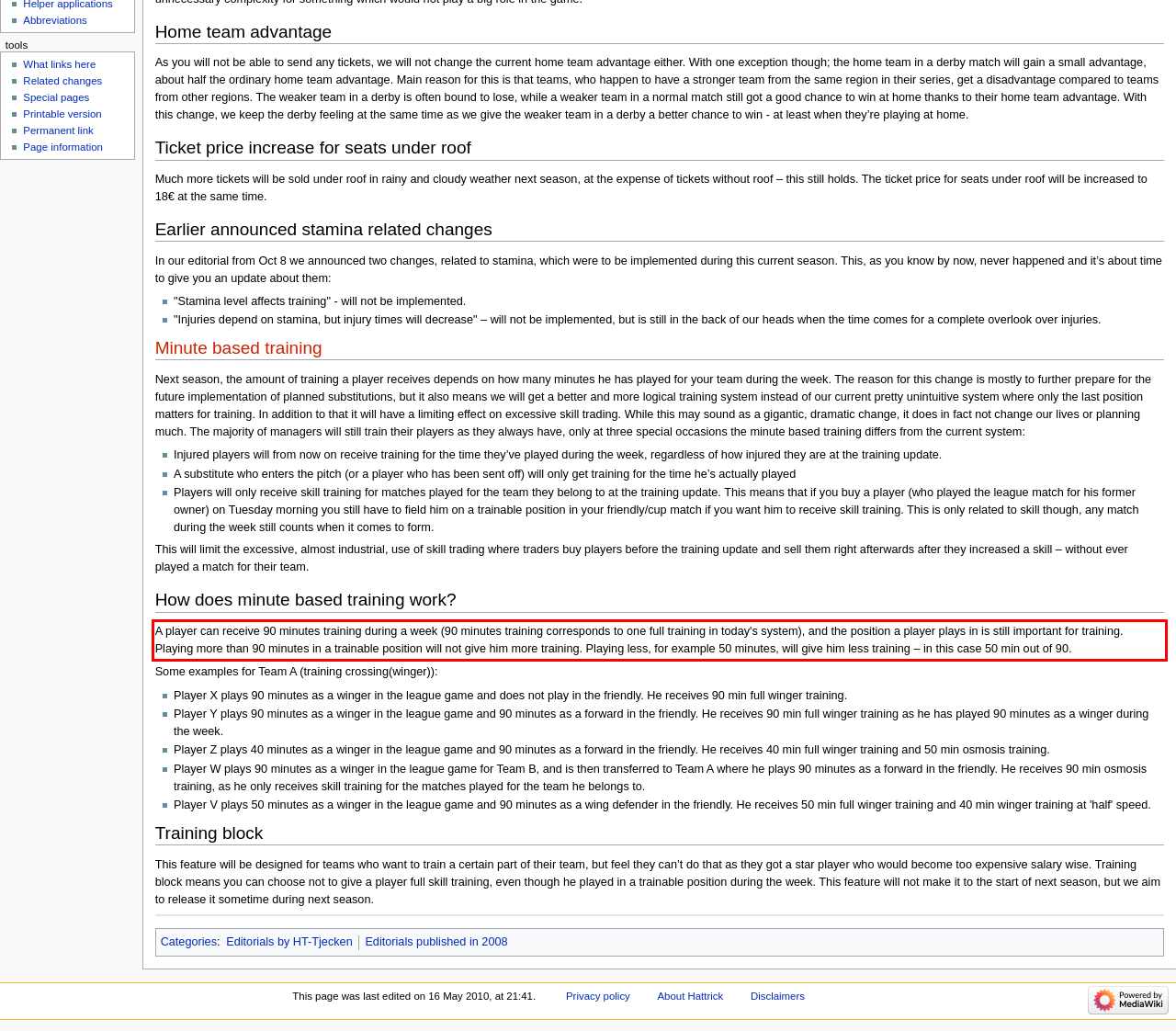Look at the screenshot of the webpage, locate the red rectangle bounding box, and generate the text content that it contains.

A player can receive 90 minutes training during a week (90 minutes training corresponds to one full training in today's system), and the position a player plays in is still important for training. Playing more than 90 minutes in a trainable position will not give him more training. Playing less, for example 50 minutes, will give him less training – in this case 50 min out of 90.